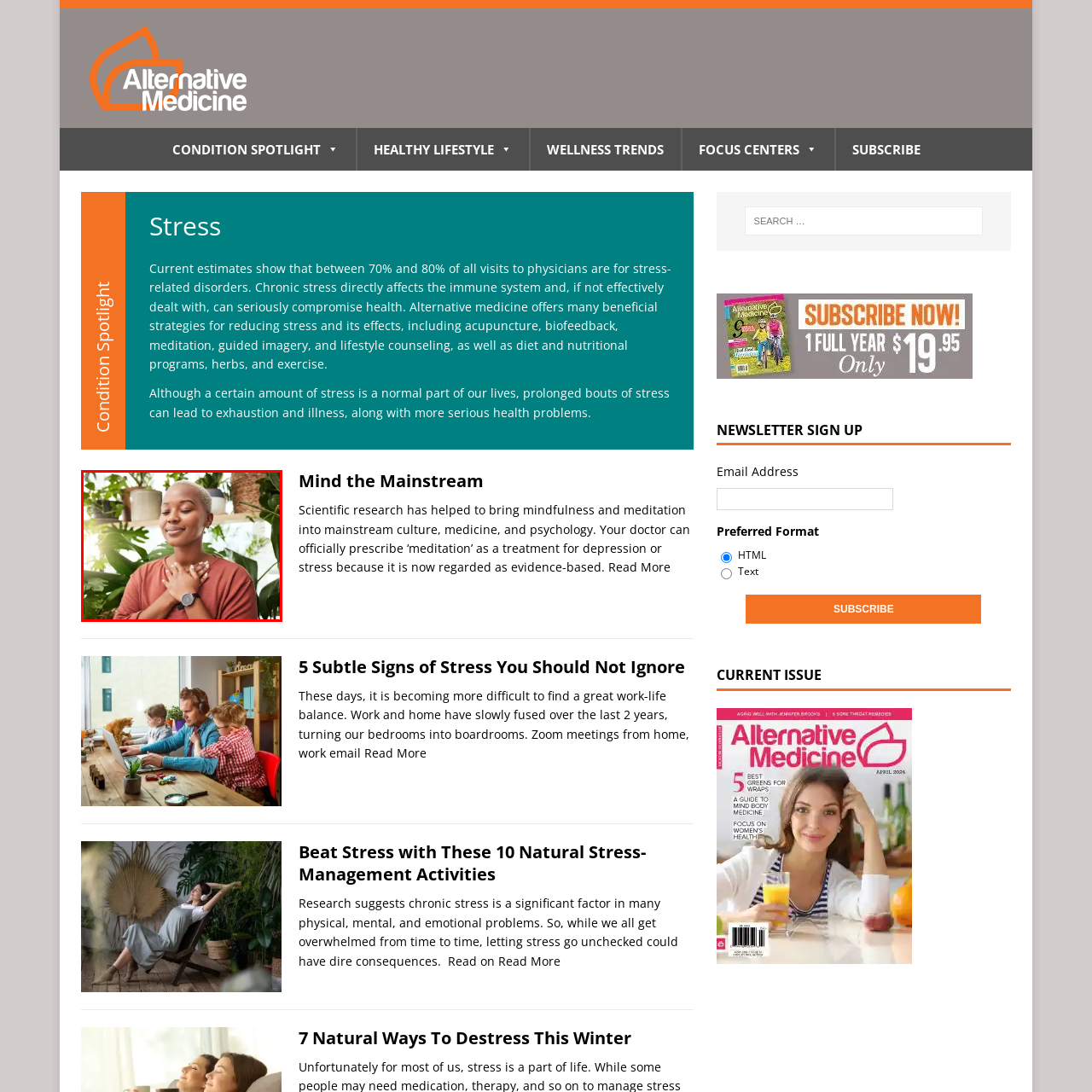Examine the image within the red border and provide a concise answer: What color is the woman's top?

Brown